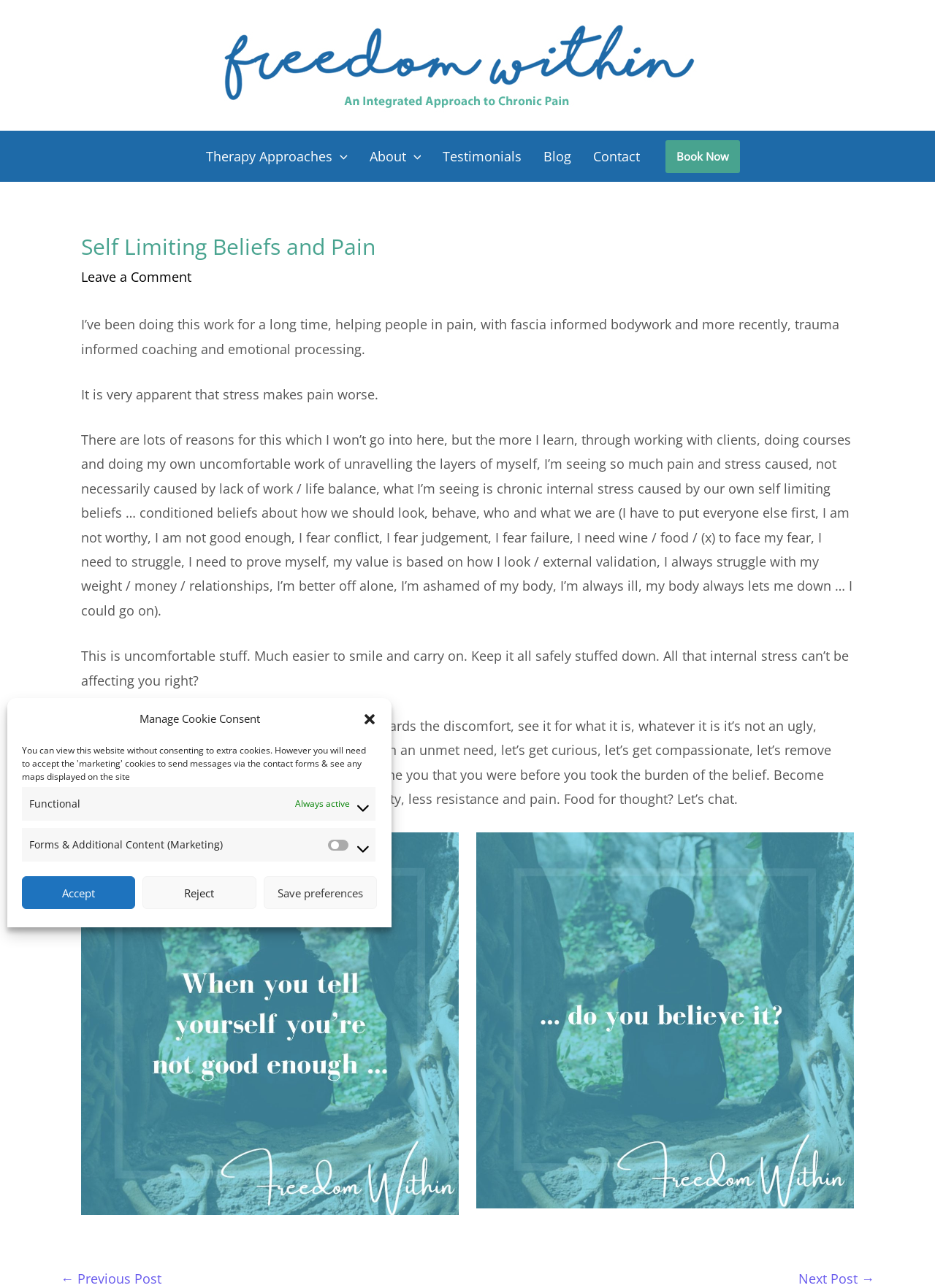Locate the bounding box of the UI element based on this description: "alt="Natasha Alan-Williams"". Provide four float numbers between 0 and 1 as [left, top, right, bottom].

[0.239, 0.043, 0.747, 0.056]